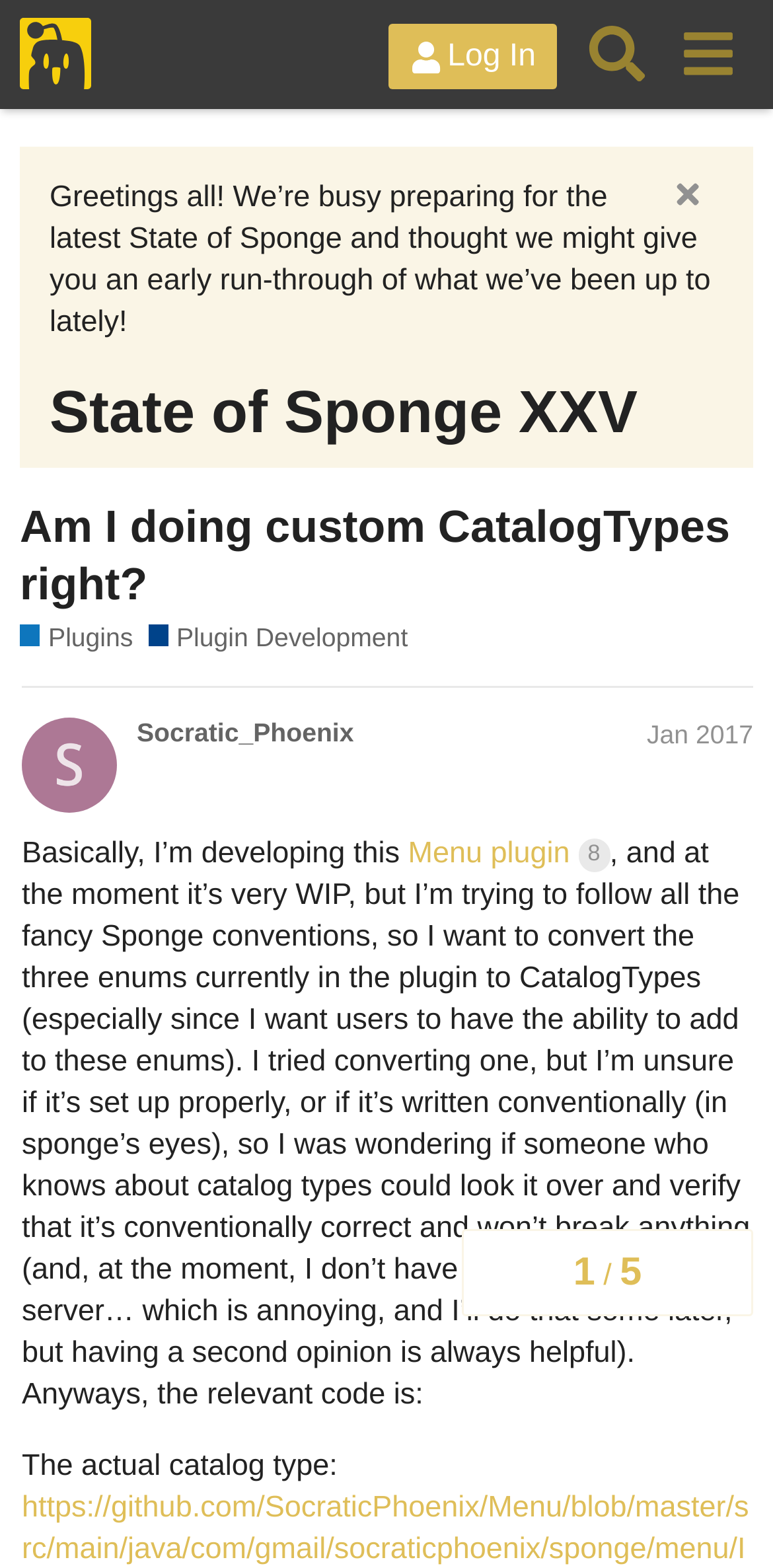Identify the bounding box coordinates of the specific part of the webpage to click to complete this instruction: "Search for something".

[0.741, 0.006, 0.857, 0.064]